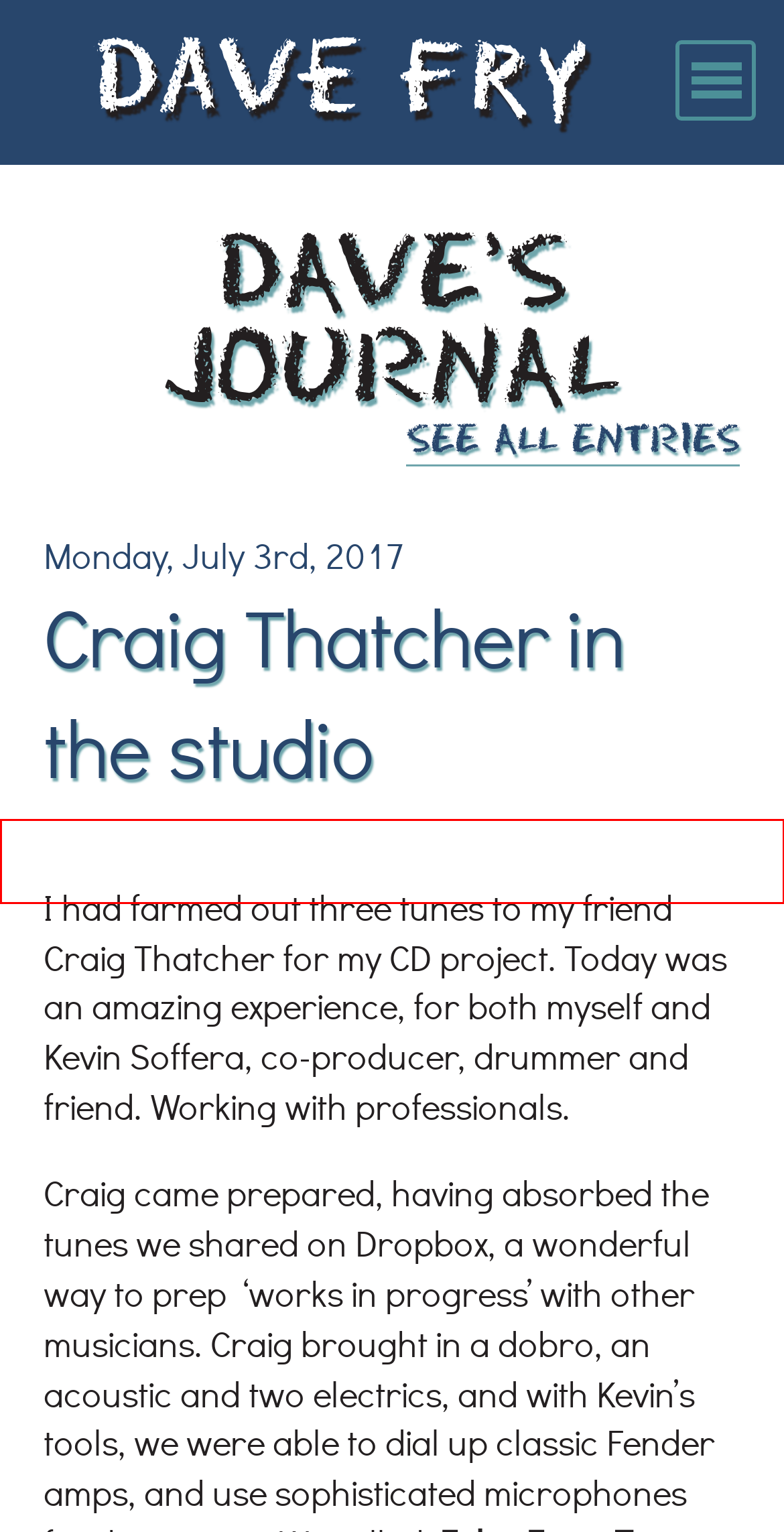Observe the screenshot of a webpage with a red bounding box highlighting an element. Choose the webpage description that accurately reflects the new page after the element within the bounding box is clicked. Here are the candidates:
A. Dave's Virtual Tip Jar• Dave Fry Music
B. Educational and Other Musical Programs • Dave Fry Music
C. Dave Fry's Concert Schedule • Shows in Your Area
D. Dave Fry's Way Back Photo Gallery
E. About Dave Fry • Performer Bio
F. Dave's Journal • Dave Fry Music
G. Videos • Dave Fry Music
H. Kids' Drawings and Pictures • Dave Fry Music

H